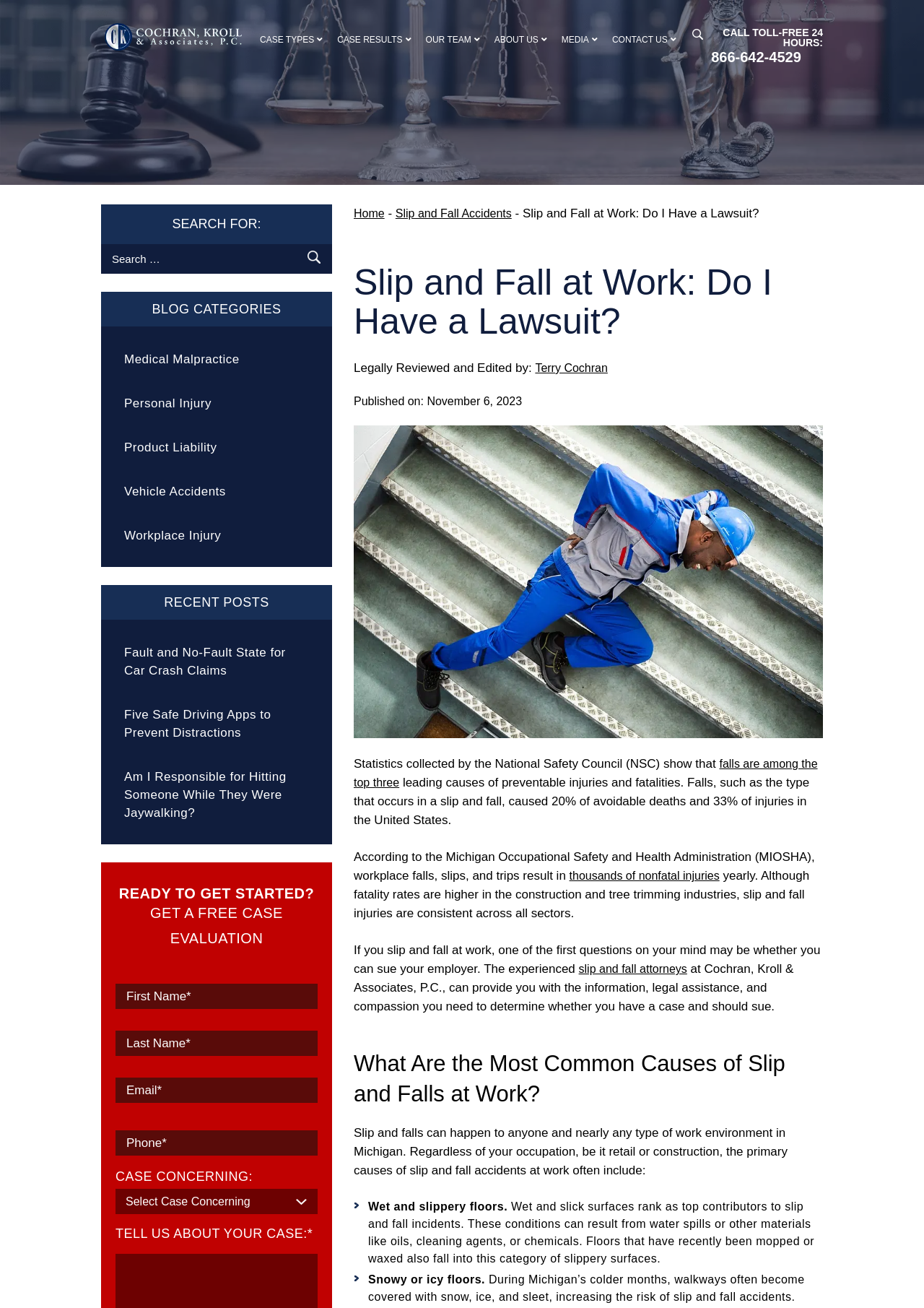Extract the bounding box coordinates for the HTML element that matches this description: "thousands of nonfatal injuries". The coordinates should be four float numbers between 0 and 1, i.e., [left, top, right, bottom].

[0.616, 0.659, 0.779, 0.68]